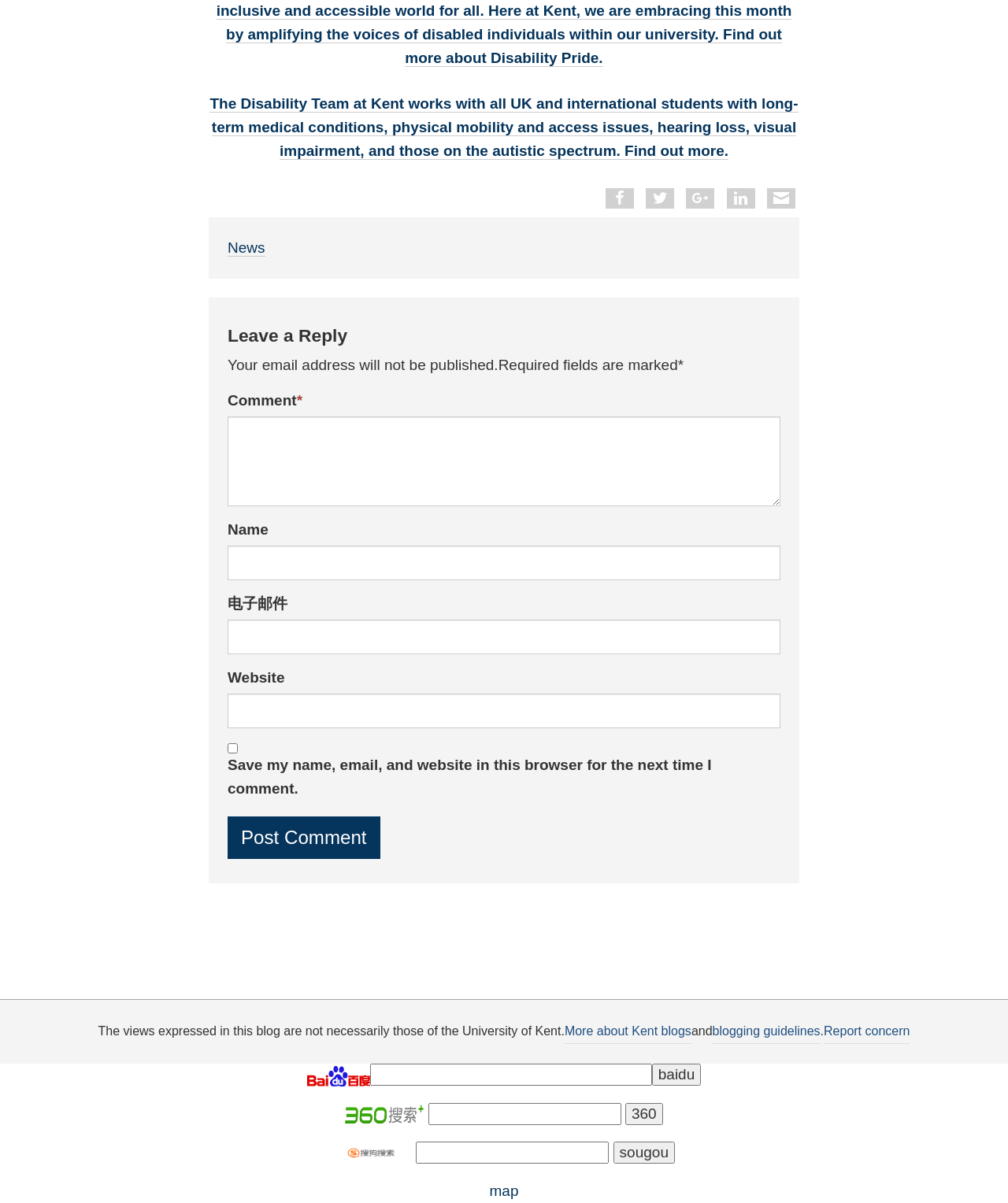What is required to leave a reply on the blog?
Provide an in-depth and detailed explanation in response to the question.

To leave a reply on the blog, users are required to fill in their name and comment in the respective text boxes, although email and website are optional.